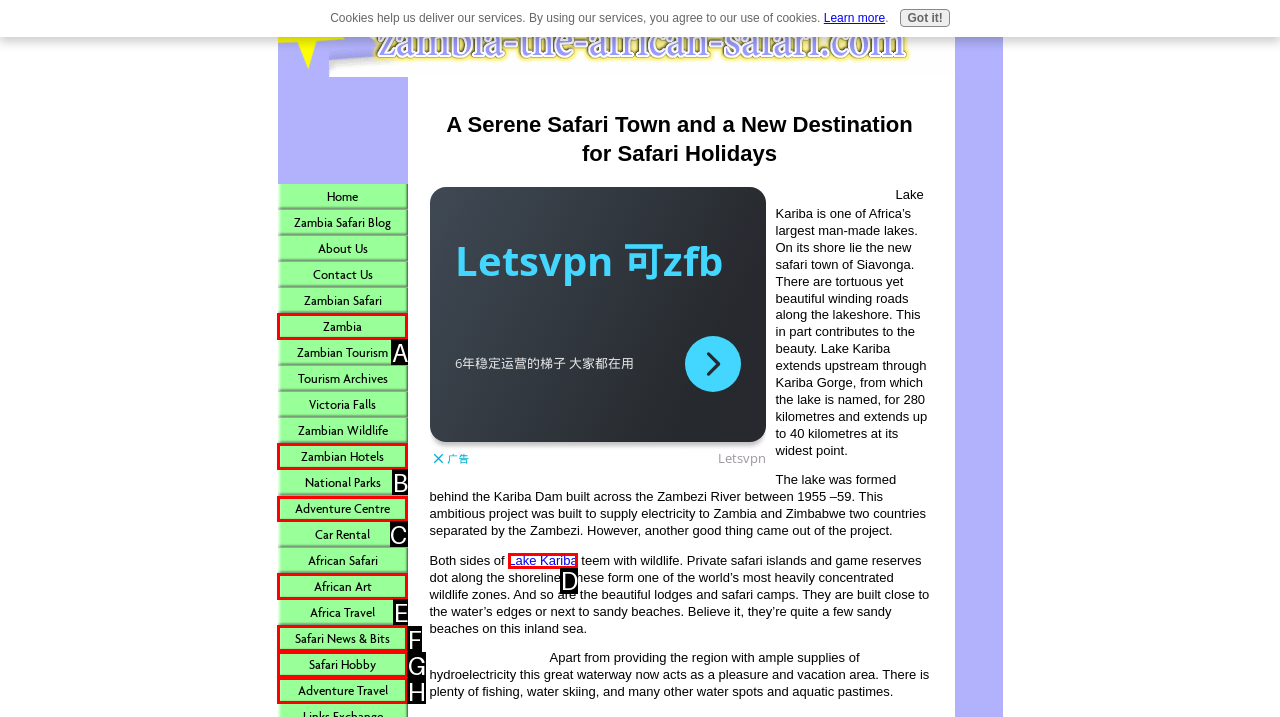Identify which lettered option to click to carry out the task: Visit 'Adventure Centre'. Provide the letter as your answer.

C